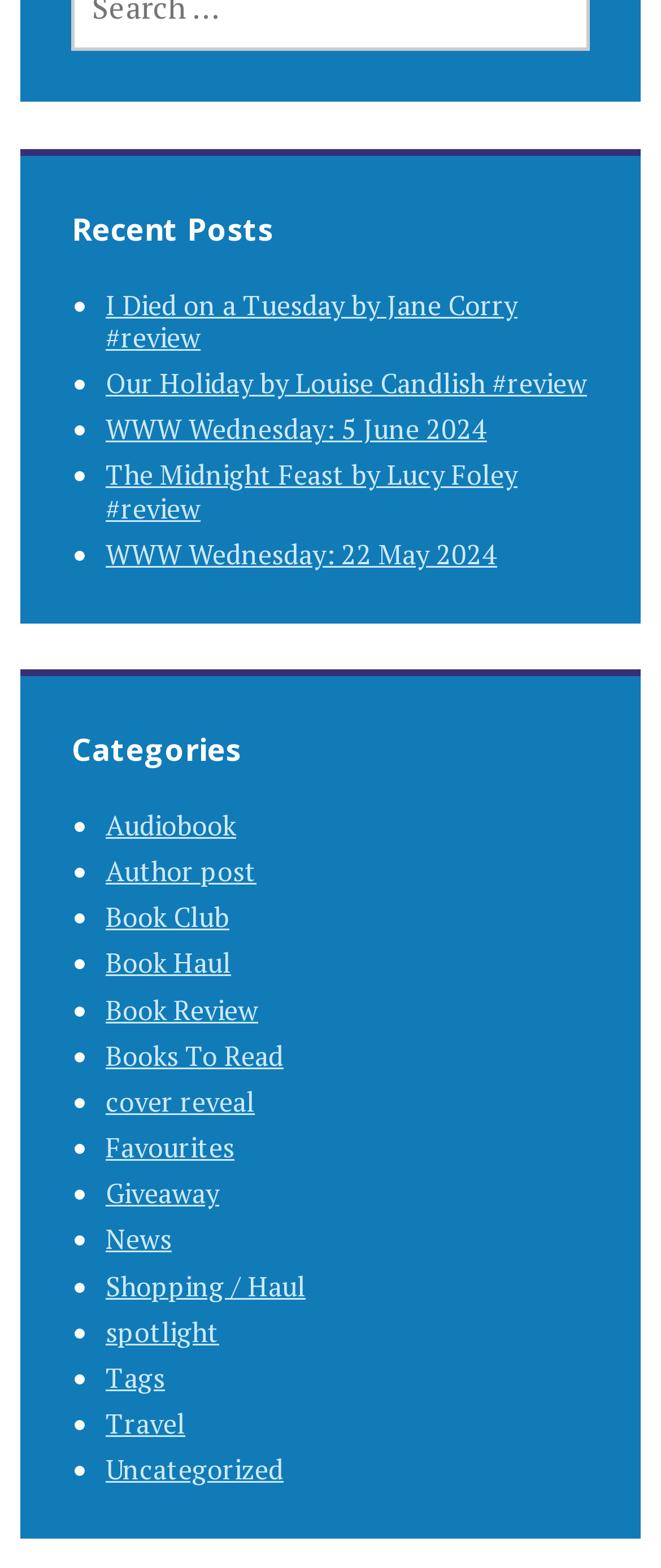What is the last category listed?
Provide an in-depth and detailed explanation in response to the question.

The last category is identified by the link element with the text 'Uncategorized' which is located at the bottom of the categories list, preceded by a list marker.